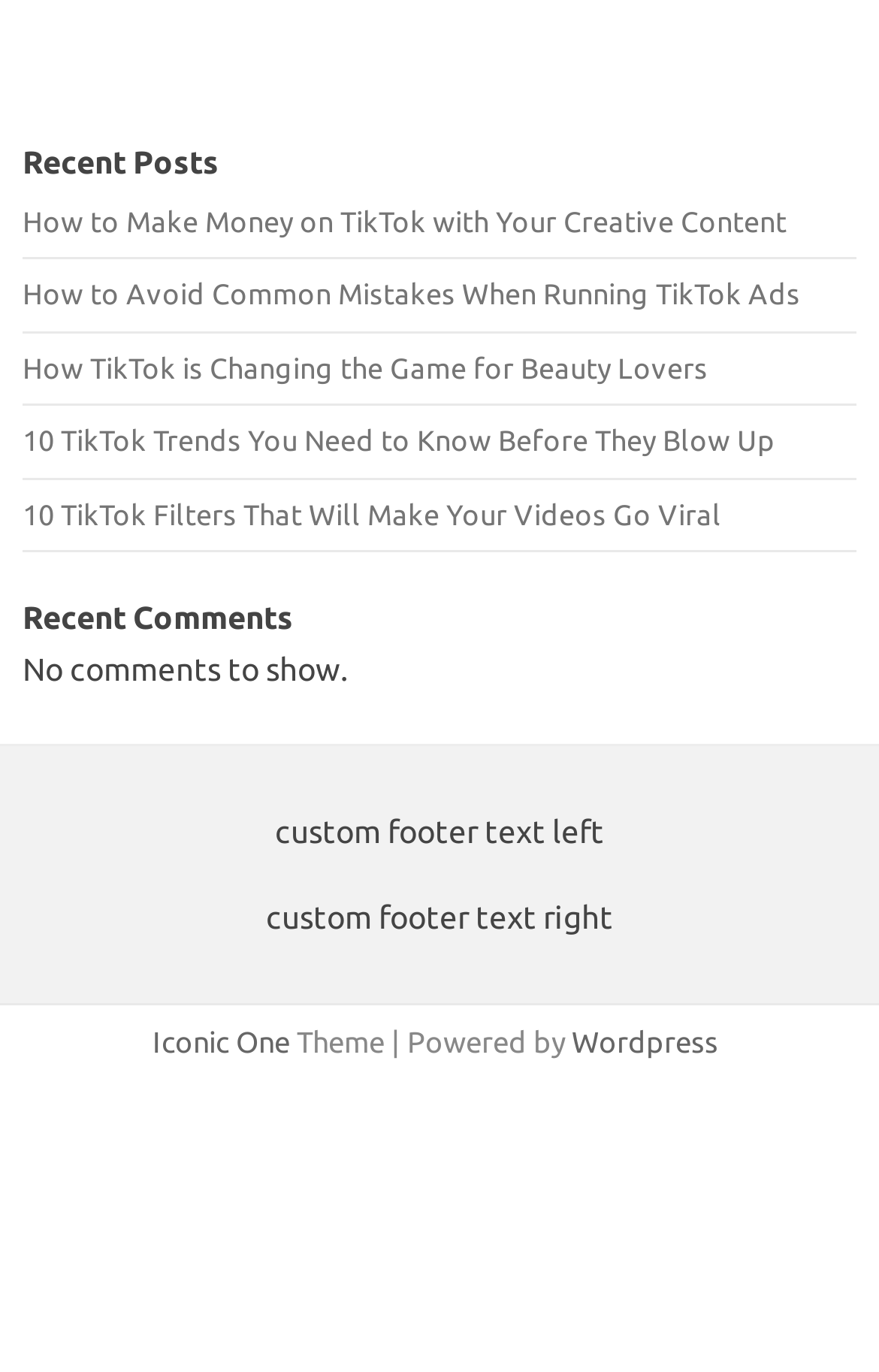Utilize the details in the image to thoroughly answer the following question: How many links are there in the 'Recent Posts' section?

I counted the number of link elements under the 'Recent Posts' heading, which are 'How to Make Money on TikTok with Your Creative Content', 'How to Avoid Common Mistakes When Running TikTok Ads', 'How TikTok is Changing the Game for Beauty Lovers', '10 TikTok Trends You Need to Know Before They Blow Up', and '10 TikTok Filters That Will Make Your Videos Go Viral'. There are 6 links in total.